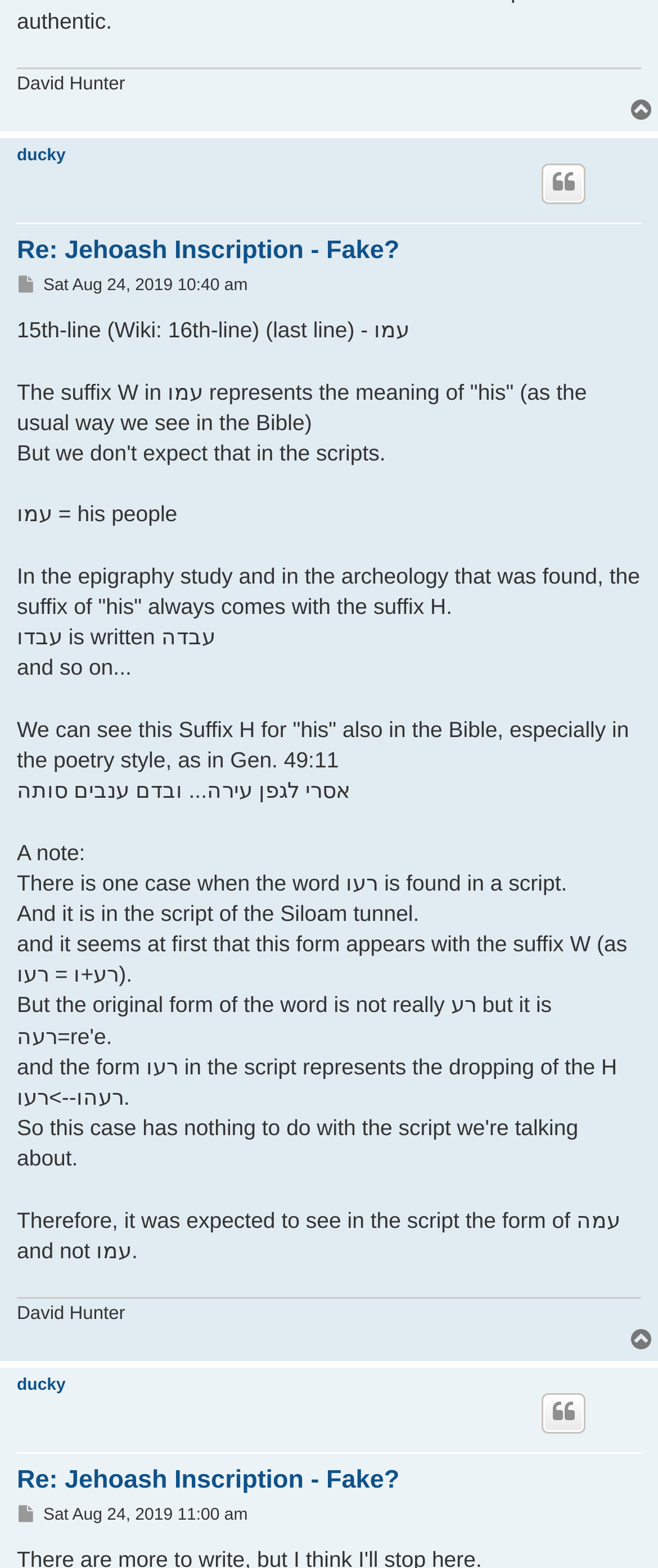Answer the question with a brief word or phrase:
What is the language of the script mentioned in the post?

Hebrew